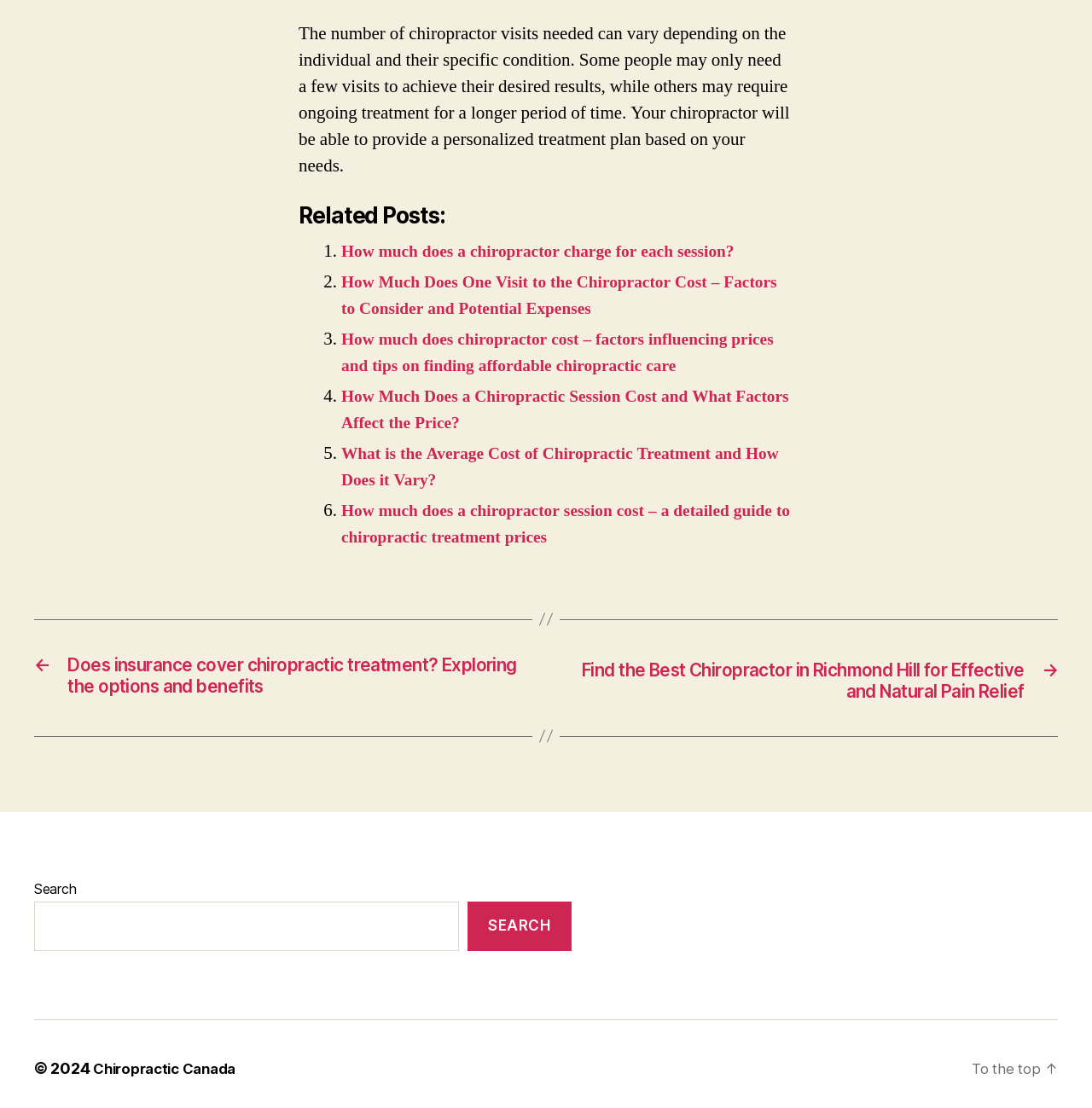Show the bounding box coordinates of the region that should be clicked to follow the instruction: "Go to the top of the page."

[0.886, 0.961, 0.969, 0.977]